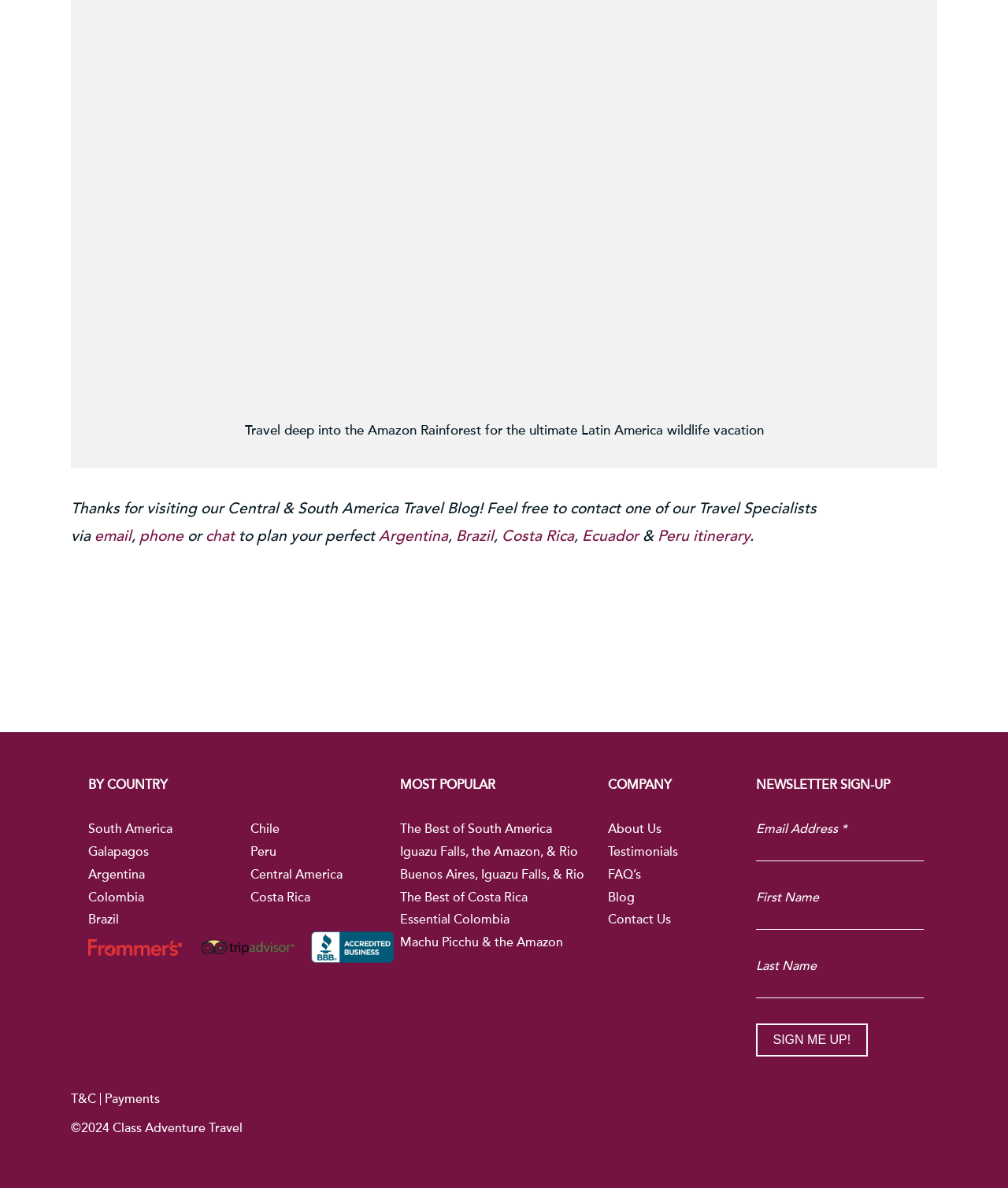Identify the bounding box coordinates of the region that needs to be clicked to carry out this instruction: "Contact a Travel Specialist via email". Provide these coordinates as four float numbers ranging from 0 to 1, i.e., [left, top, right, bottom].

[0.094, 0.443, 0.13, 0.459]